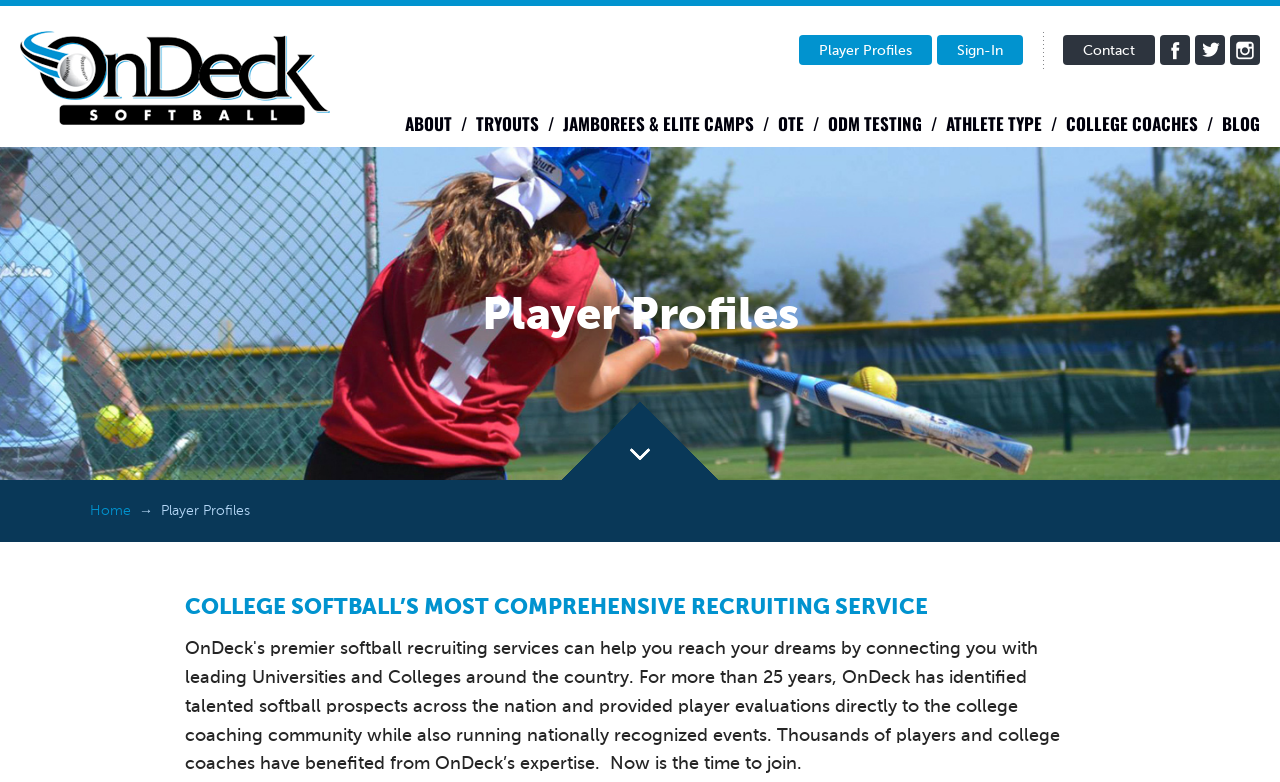Provide the bounding box coordinates for the UI element that is described as: "parent_node: Player Profiles".

[0.439, 0.514, 0.561, 0.614]